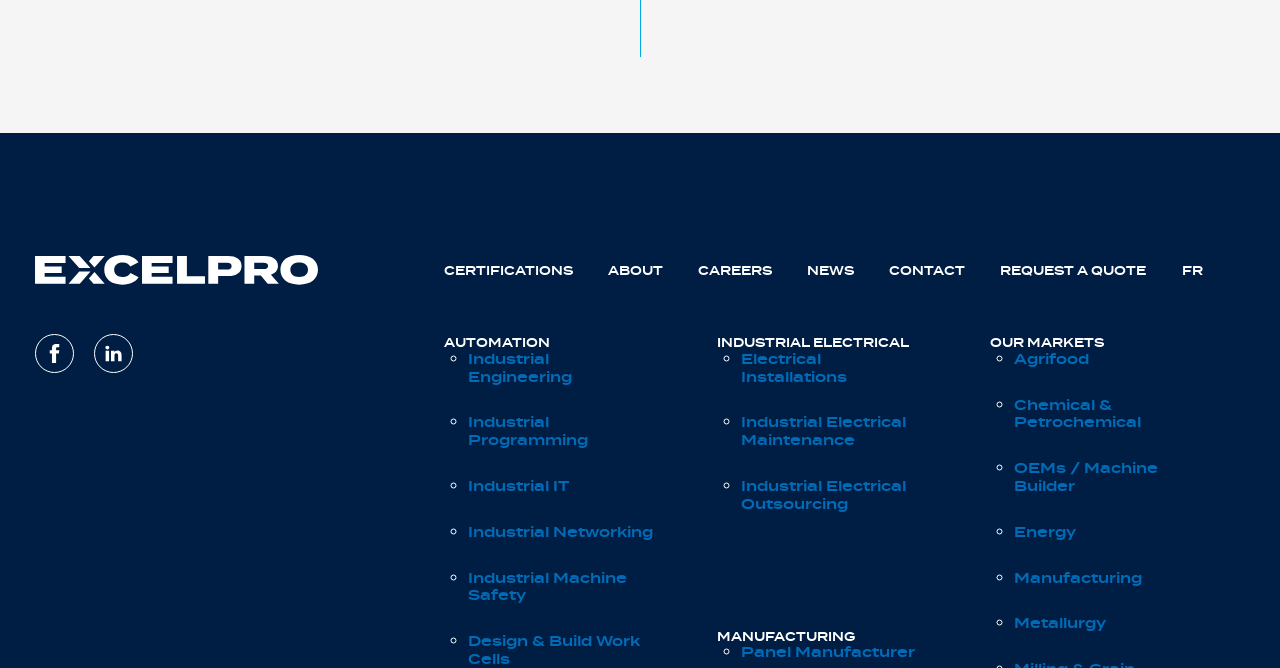Please give a succinct answer using a single word or phrase:
How many markets are listed?

7